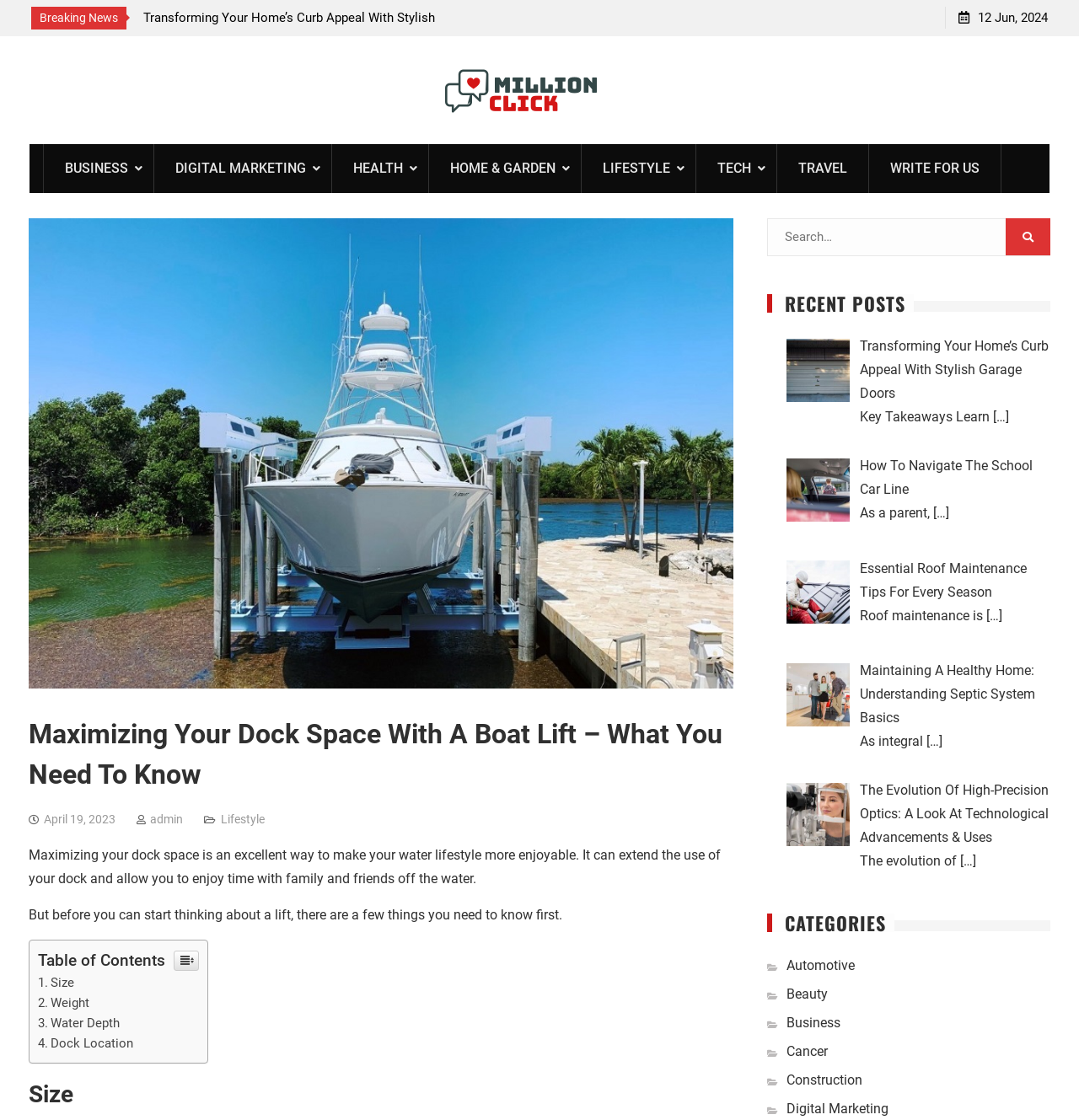Identify the bounding box coordinates for the region of the element that should be clicked to carry out the instruction: "Click on the 'Million Click' link". The bounding box coordinates should be four float numbers between 0 and 1, i.e., [left, top, right, bottom].

[0.404, 0.055, 0.561, 0.106]